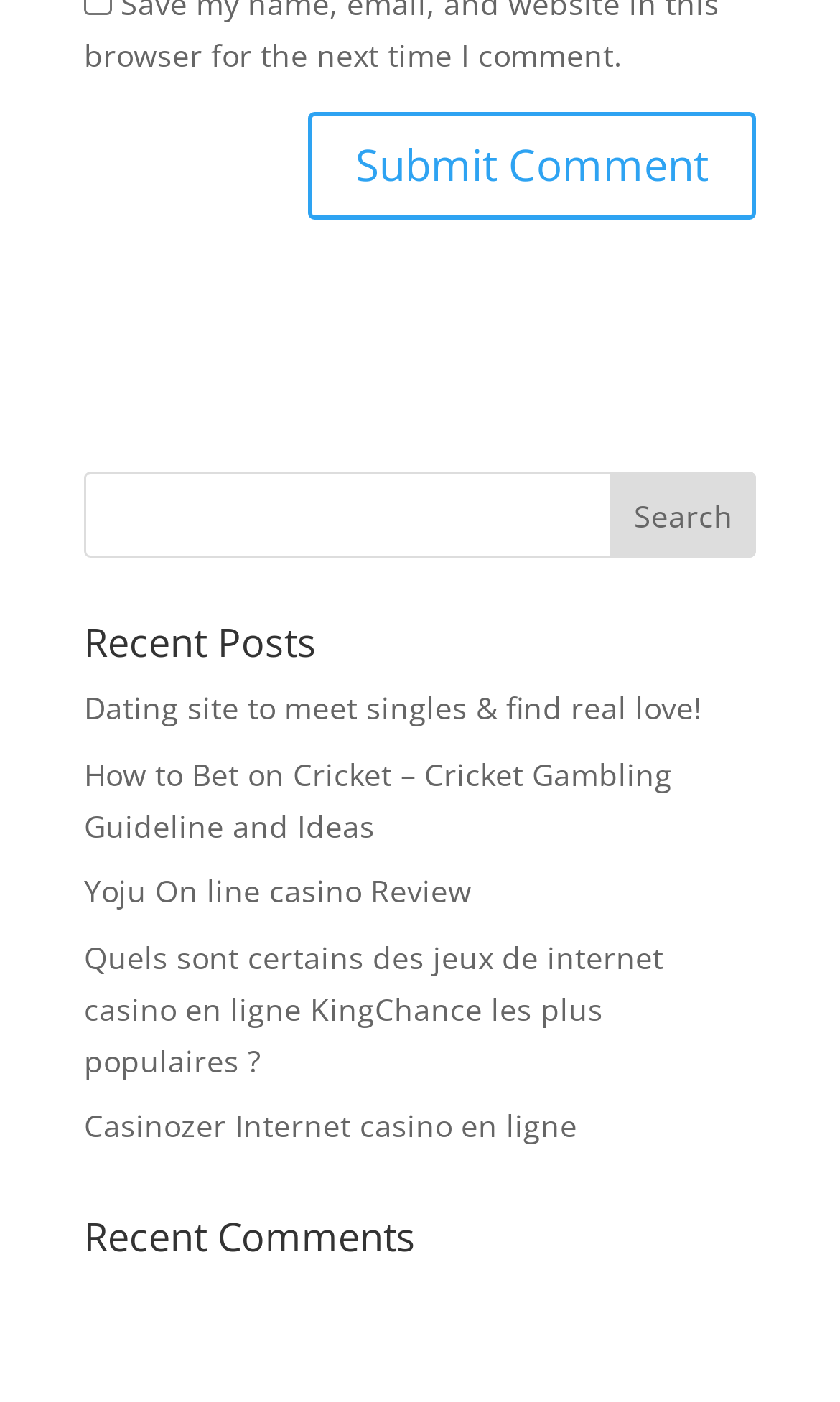What is the purpose of the section labeled 'Recent Comments'?
Use the information from the screenshot to give a comprehensive response to the question.

The section labeled 'Recent Comments' is located at the bottom of the webpage, and its presence suggests that the webpage is a blog or a forum where users can interact with each other by leaving comments. The section is likely used to display a list of recent comments left by users on the webpage.